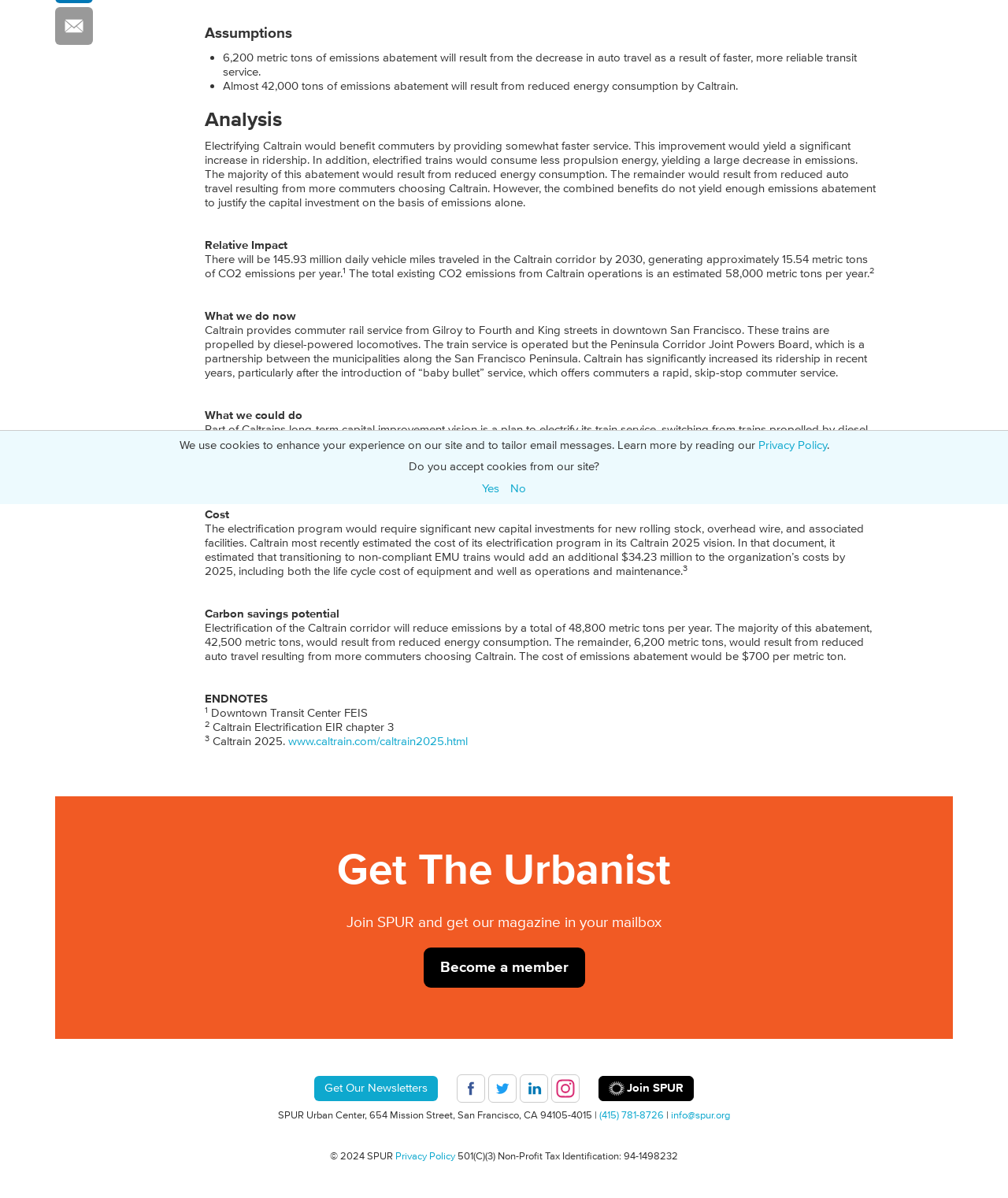Predict the bounding box coordinates of the UI element that matches this description: "Continue reading". The coordinates should be in the format [left, top, right, bottom] with each value between 0 and 1.

None